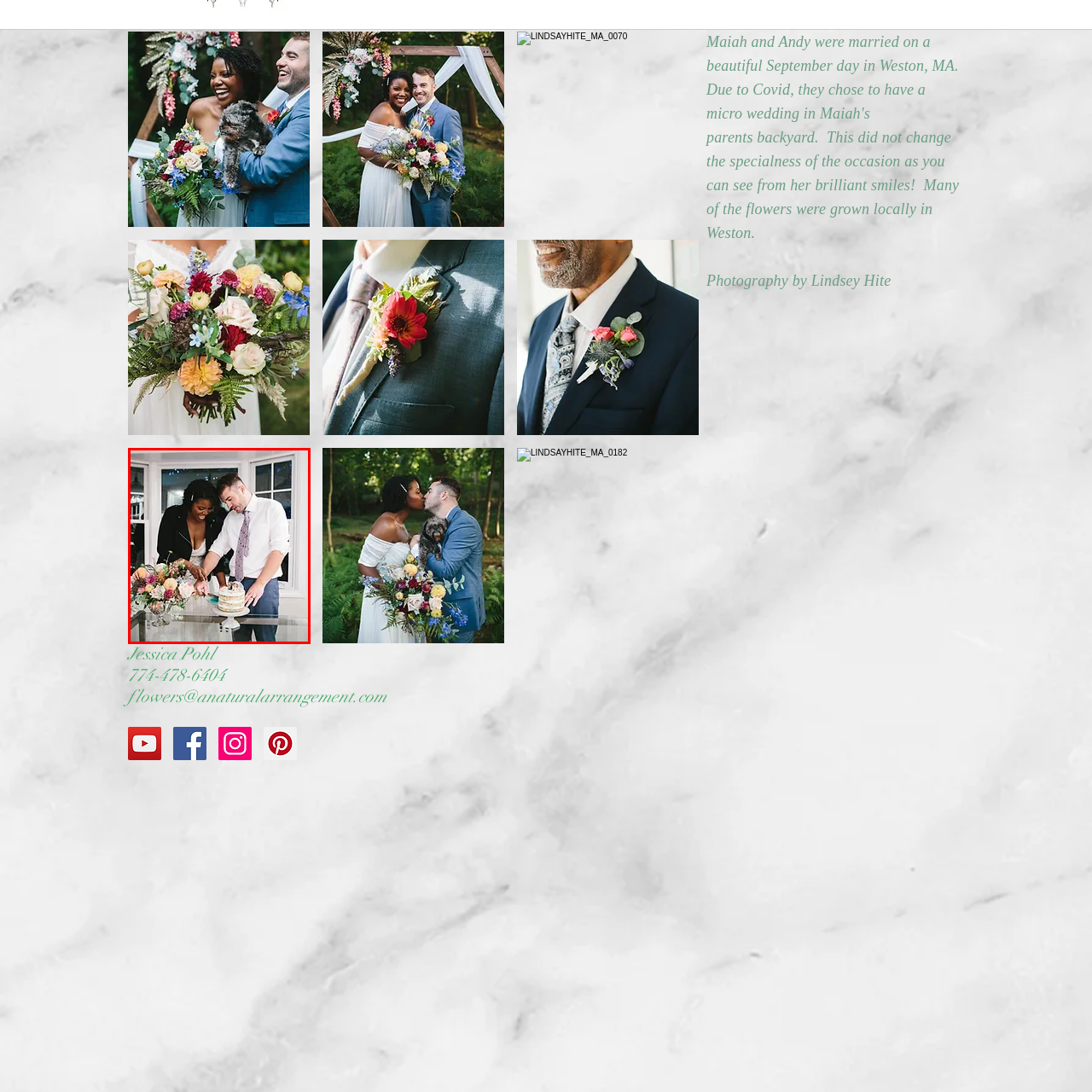Please analyze the elements within the red highlighted area in the image and provide a comprehensive answer to the following question: What is the man wearing?

The caption describes the man as being dressed smartly in a light-colored shirt and tie, which suggests that he is formally attired for the special occasion.